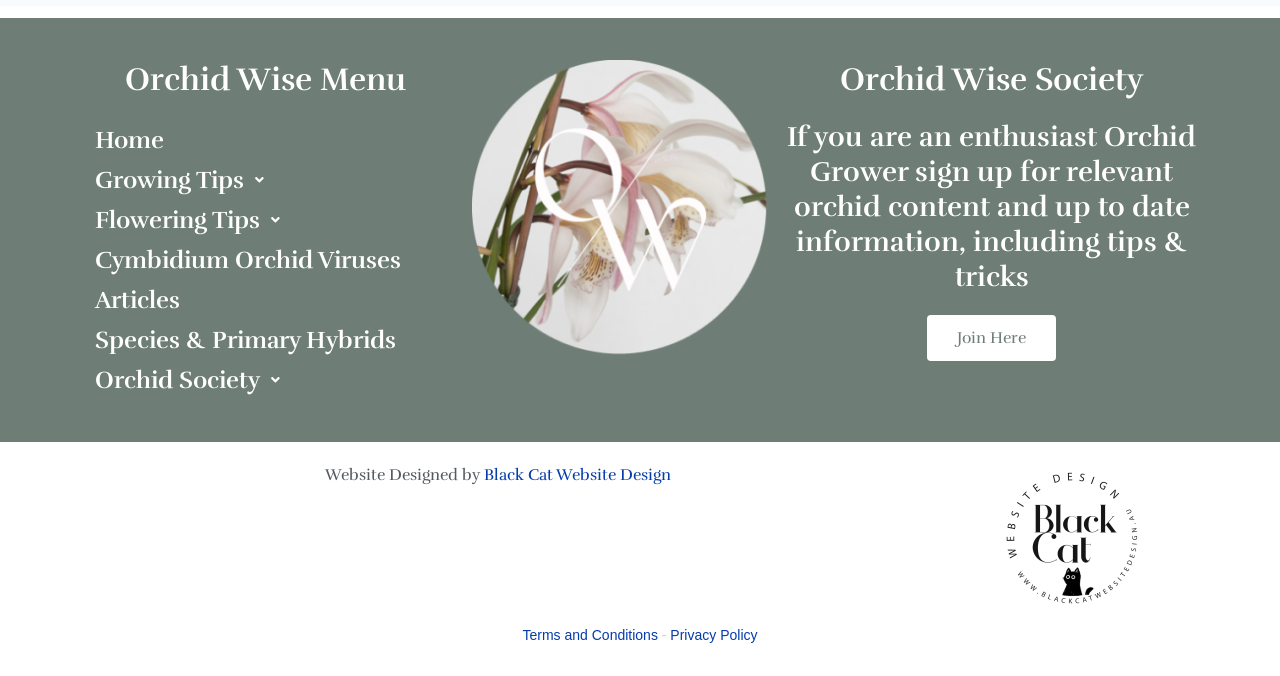Please specify the coordinates of the bounding box for the element that should be clicked to carry out this instruction: "View Terms and Conditions". The coordinates must be four float numbers between 0 and 1, formatted as [left, top, right, bottom].

[0.408, 0.927, 0.514, 0.951]